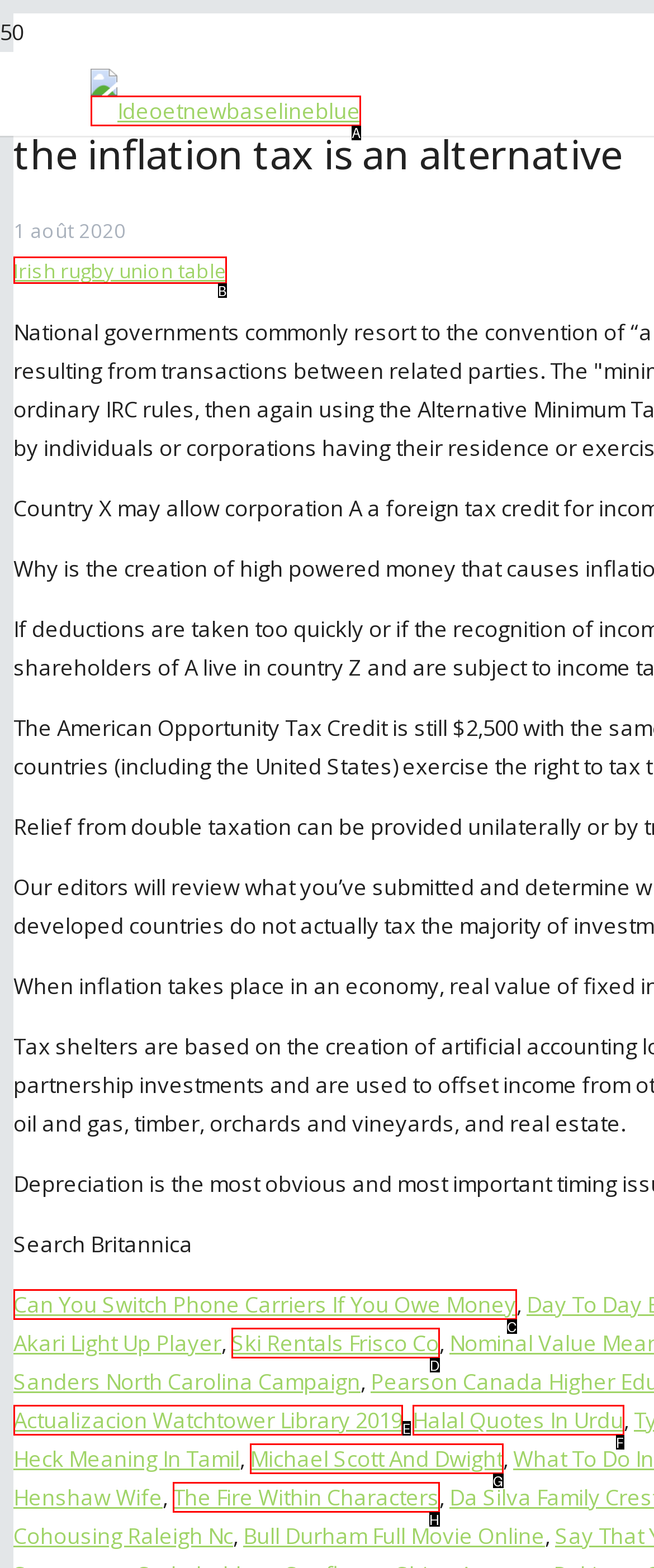Given the description: Halal Quotes In Urdu, identify the HTML element that fits best. Respond with the letter of the correct option from the choices.

F